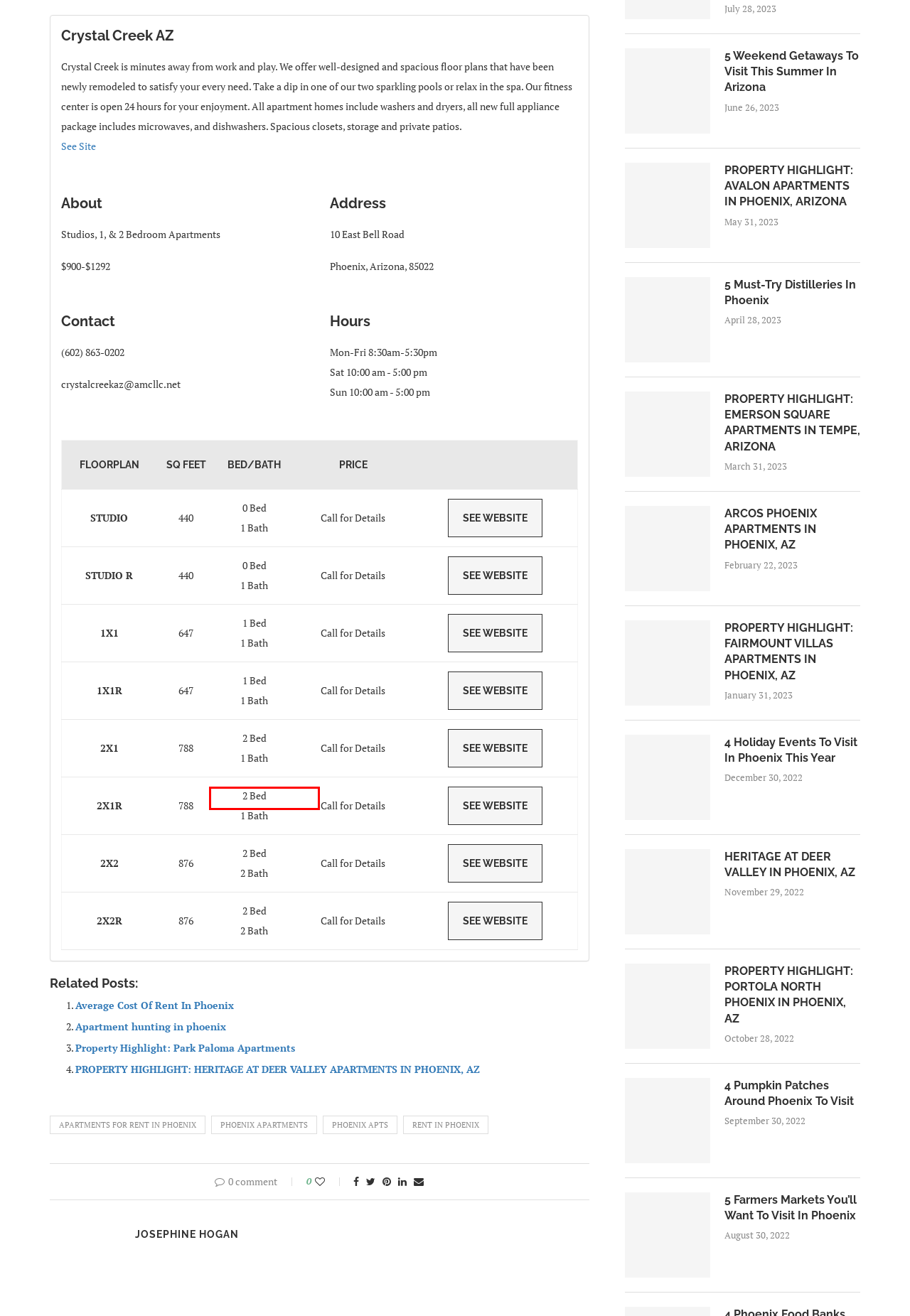Look at the screenshot of a webpage where a red rectangle bounding box is present. Choose the webpage description that best describes the new webpage after clicking the element inside the red bounding box. Here are the candidates:
A. apartments for rent in phoenix Archives : Apts Phoenix
B. phoenix apartments Archives : Apts Phoenix
C. PROPERTY HIGHLIGHT: VENTANA PALMS APARTMENTS IN PHOENIX, AZ : Apts Phoenix
D. phoenix apts Archives : Apts Phoenix
E. Property Highlight: Park Paloma Apartments | Apts Phoenix
F. Average Cost Of Rent In Phoenix : Apts Phoenix
G. rent in phoenix Archives : Apts Phoenix
H. Apartment hunting in phoenix : Apts Phoenix

B